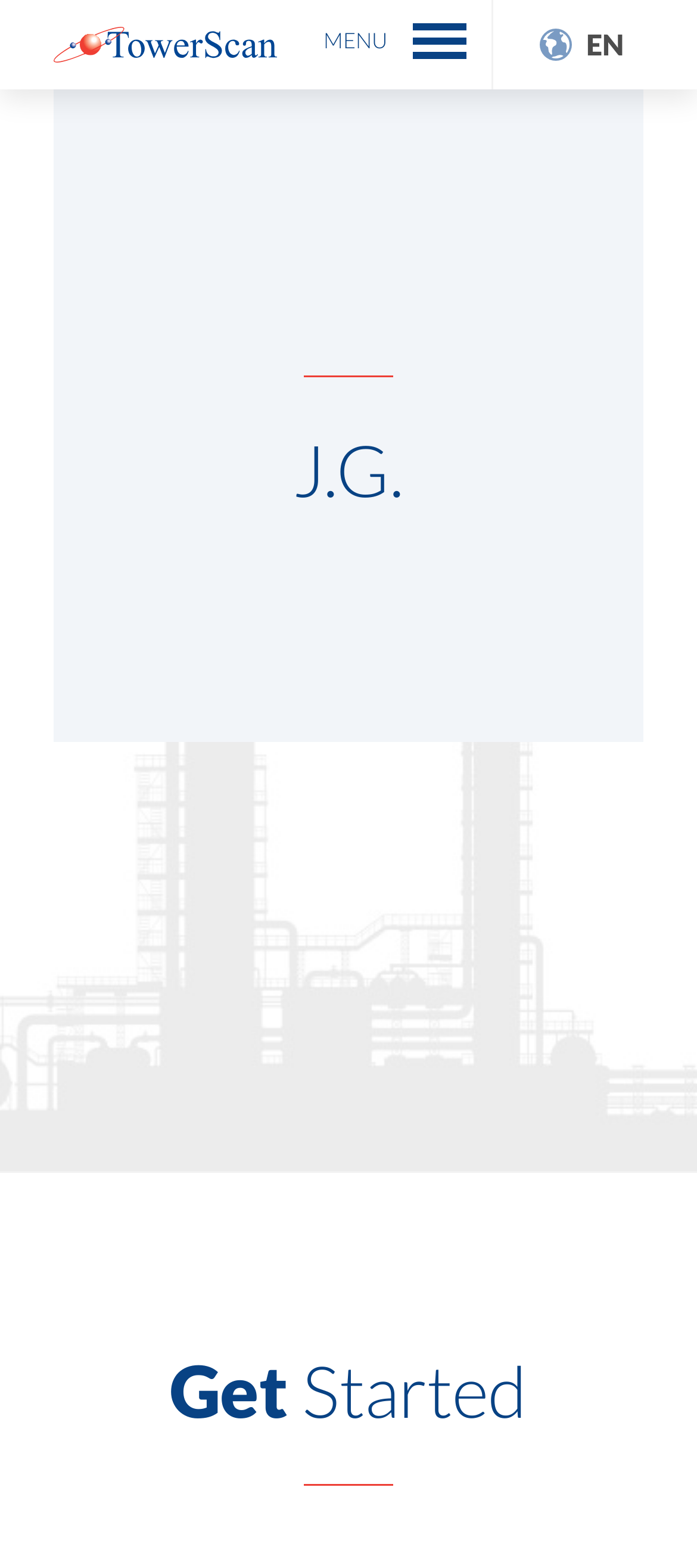Please provide the bounding box coordinate of the region that matches the element description: ES. Coordinates should be in the format (top-left x, top-left y, bottom-right x, bottom-right y) and all values should be between 0 and 1.

[0.858, 0.074, 0.909, 0.097]